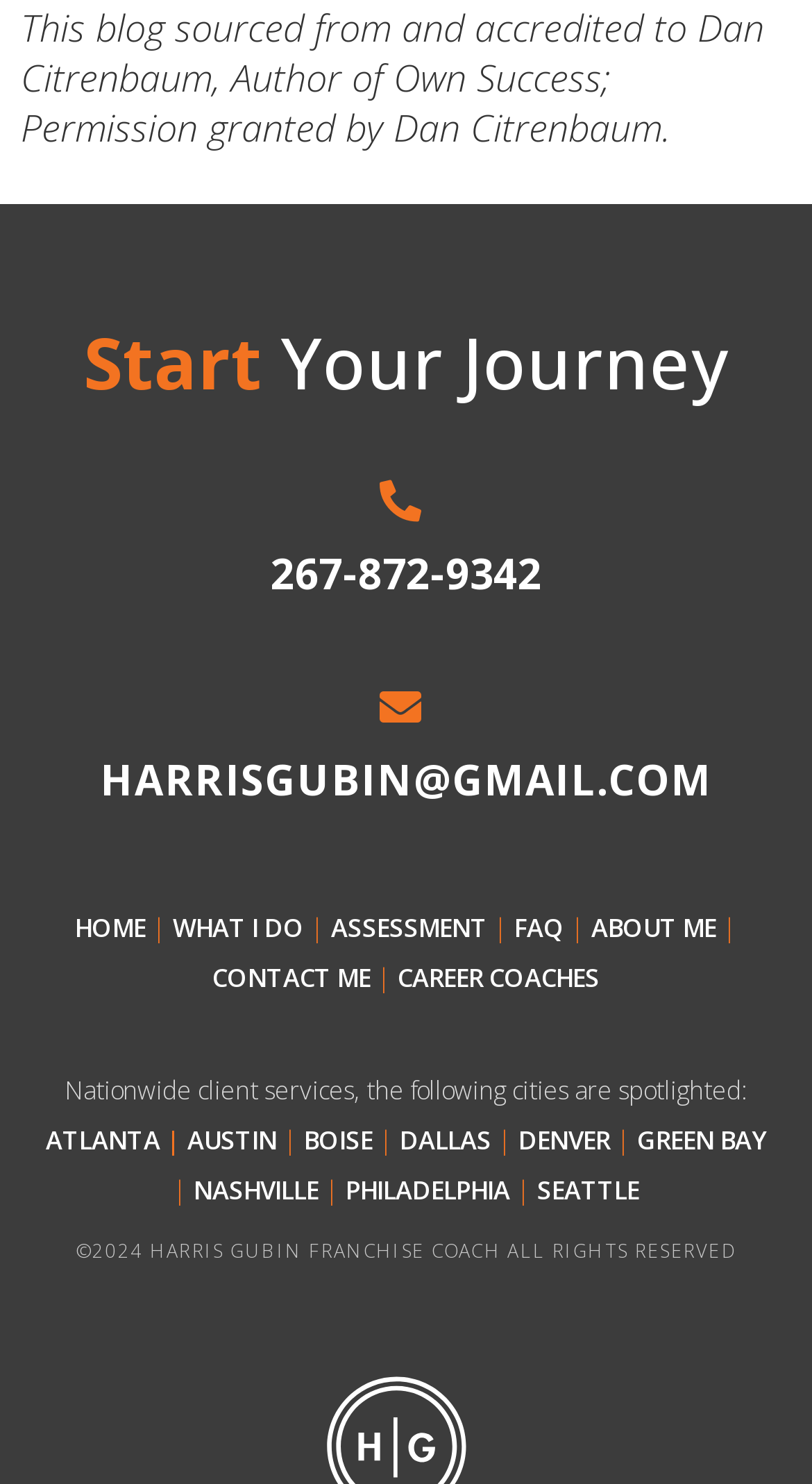Provide a one-word or one-phrase answer to the question:
What year is the copyright reserved for?

2024